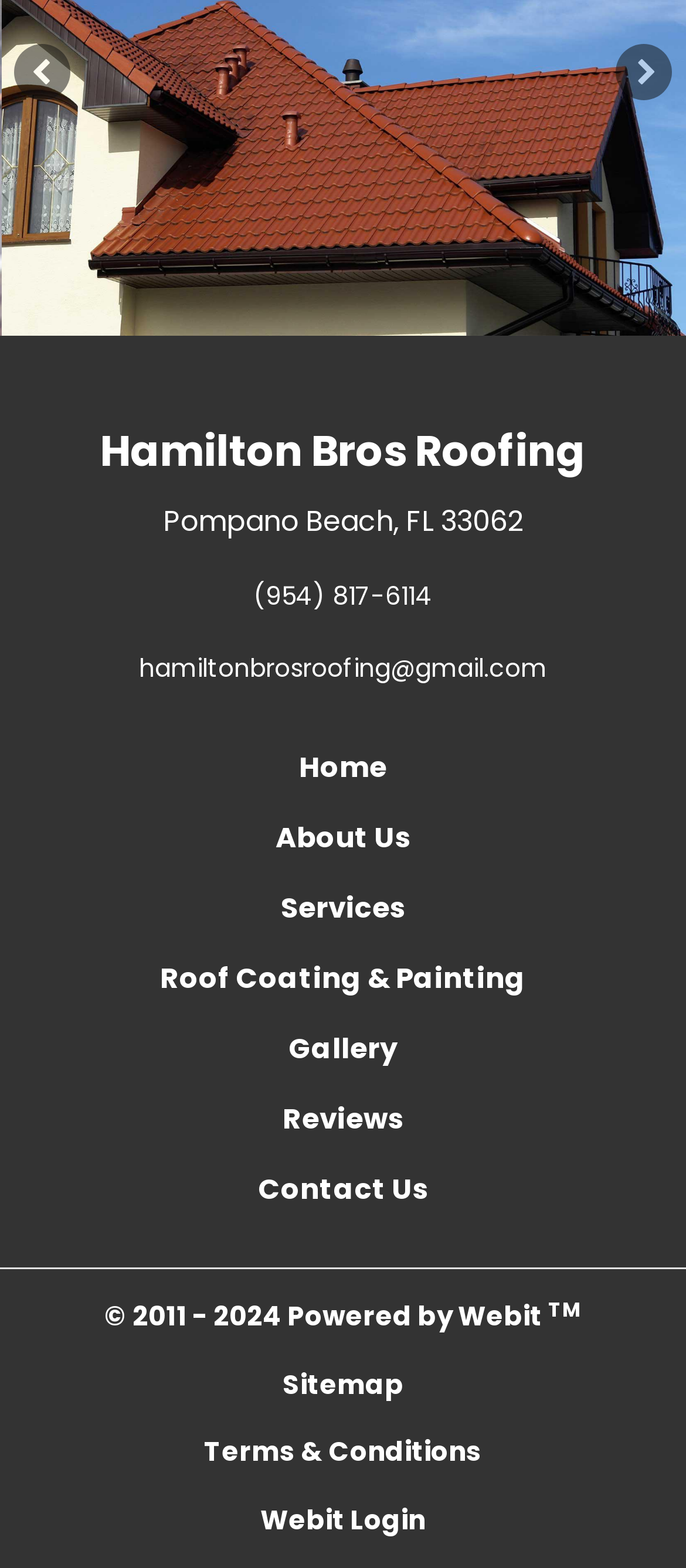What is the email address?
Refer to the image and provide a one-word or short phrase answer.

hamiltonbrosroofing@gmail.com